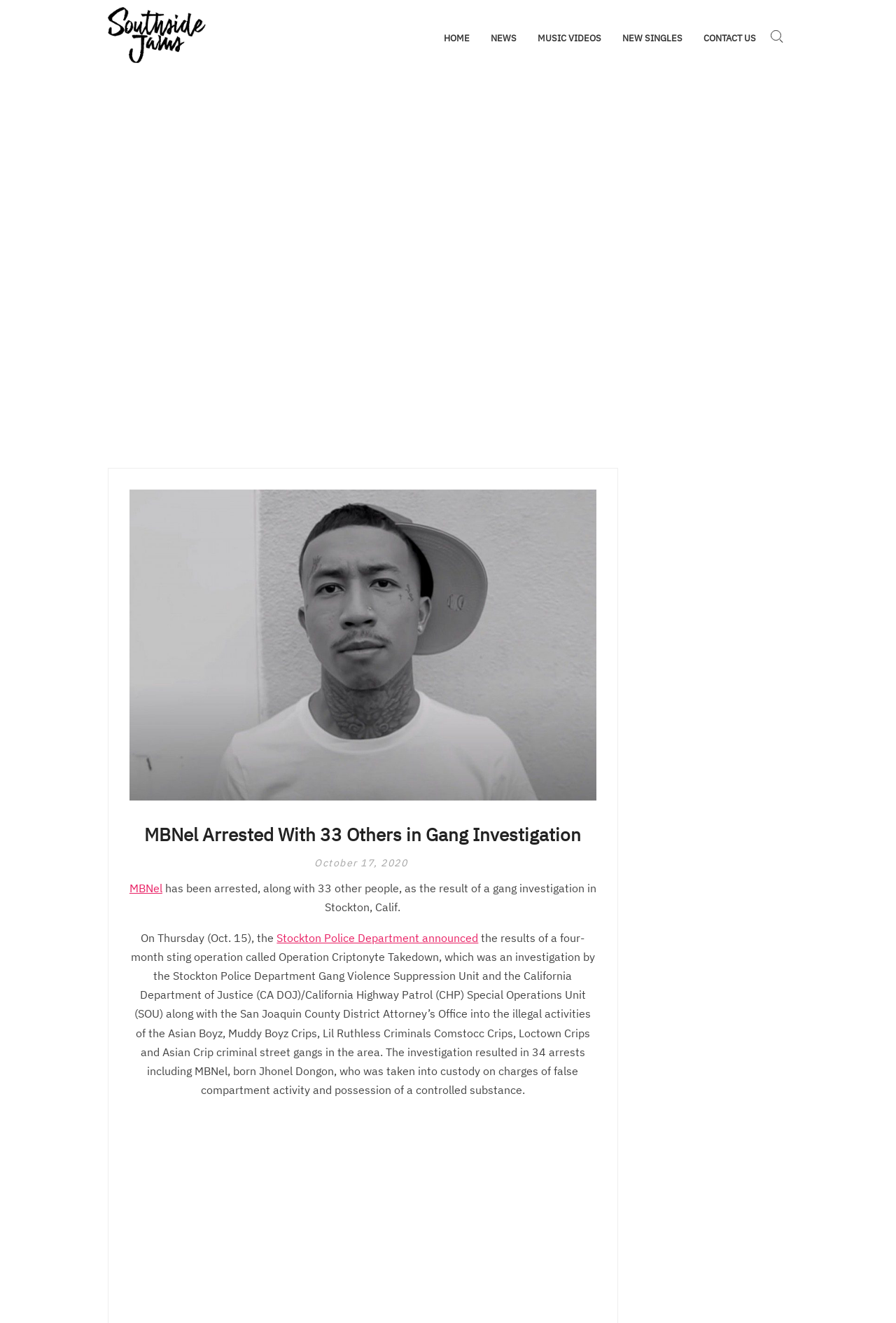Kindly respond to the following question with a single word or a brief phrase: 
What is the name of the website?

Southside Jams